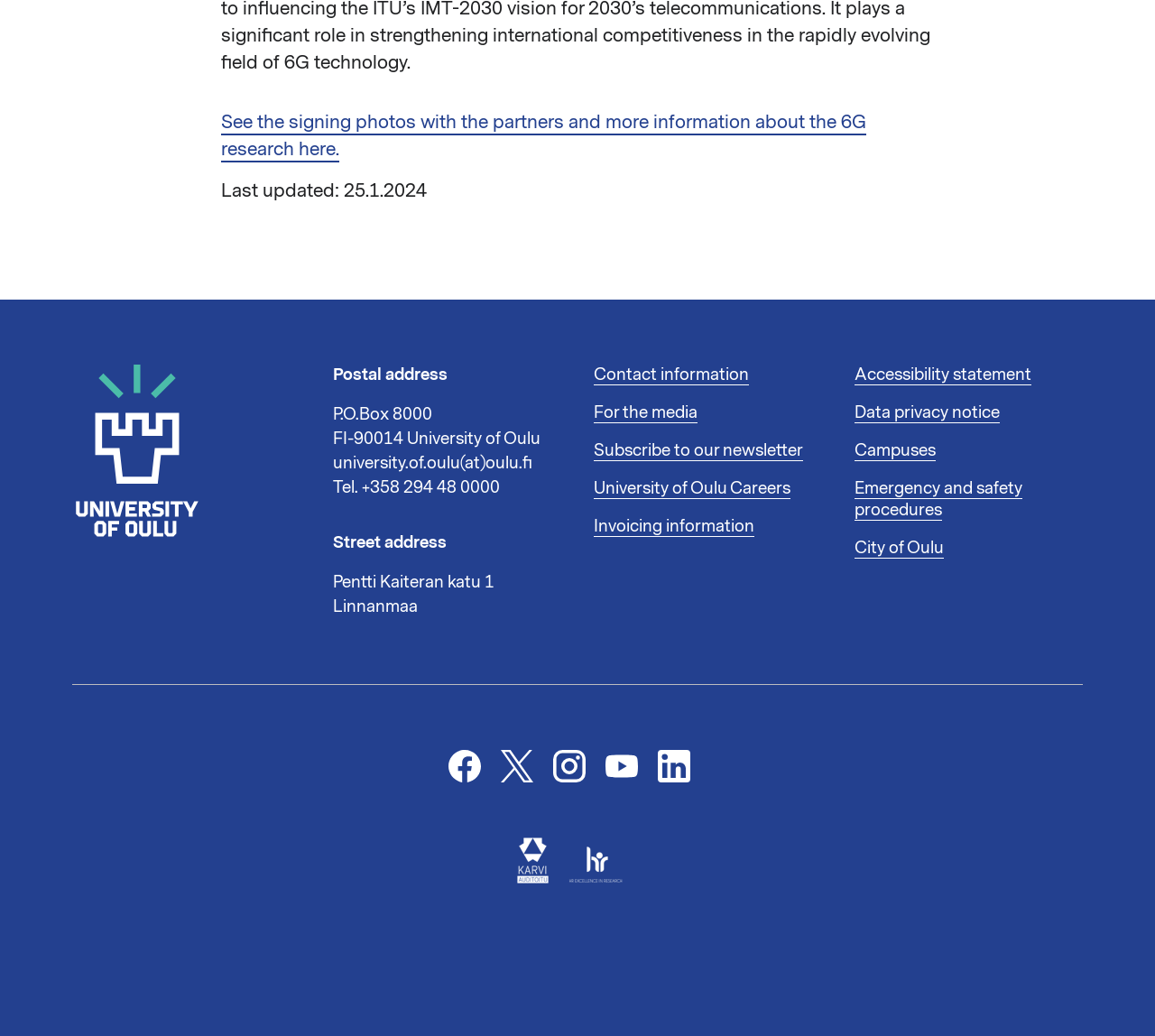Using the information shown in the image, answer the question with as much detail as possible: How many social media links are there?

I counted the number of social media links by looking at the links with images of social media platforms, such as Facebook, X (former Twitter), Instagram, Youtube, and LinkedIn, which are located at the bottom of the page.